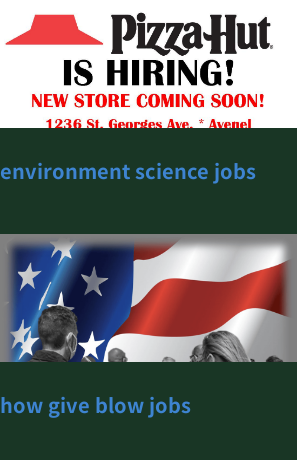Describe all elements and aspects of the image.

The image features a vibrant advertisement highlighting job opportunities at Pizza Hut, prominently displaying the message "IS HIRING!" along with the phrase "NEW STORE COMING SOON!" This eye-catching announcement is set against a background that includes patriotic elements, such as the American flag and stylized stars, suggesting a connection to community engagement or local hiring initiatives. Below the main advertisement are references to job categories, including "environment science jobs" and "how give blow jobs," indicating a focus on various types of employment opportunities. The overall design emphasizes the excitement of new job openings at a local Pizza Hut location, inviting individuals to consider applying.